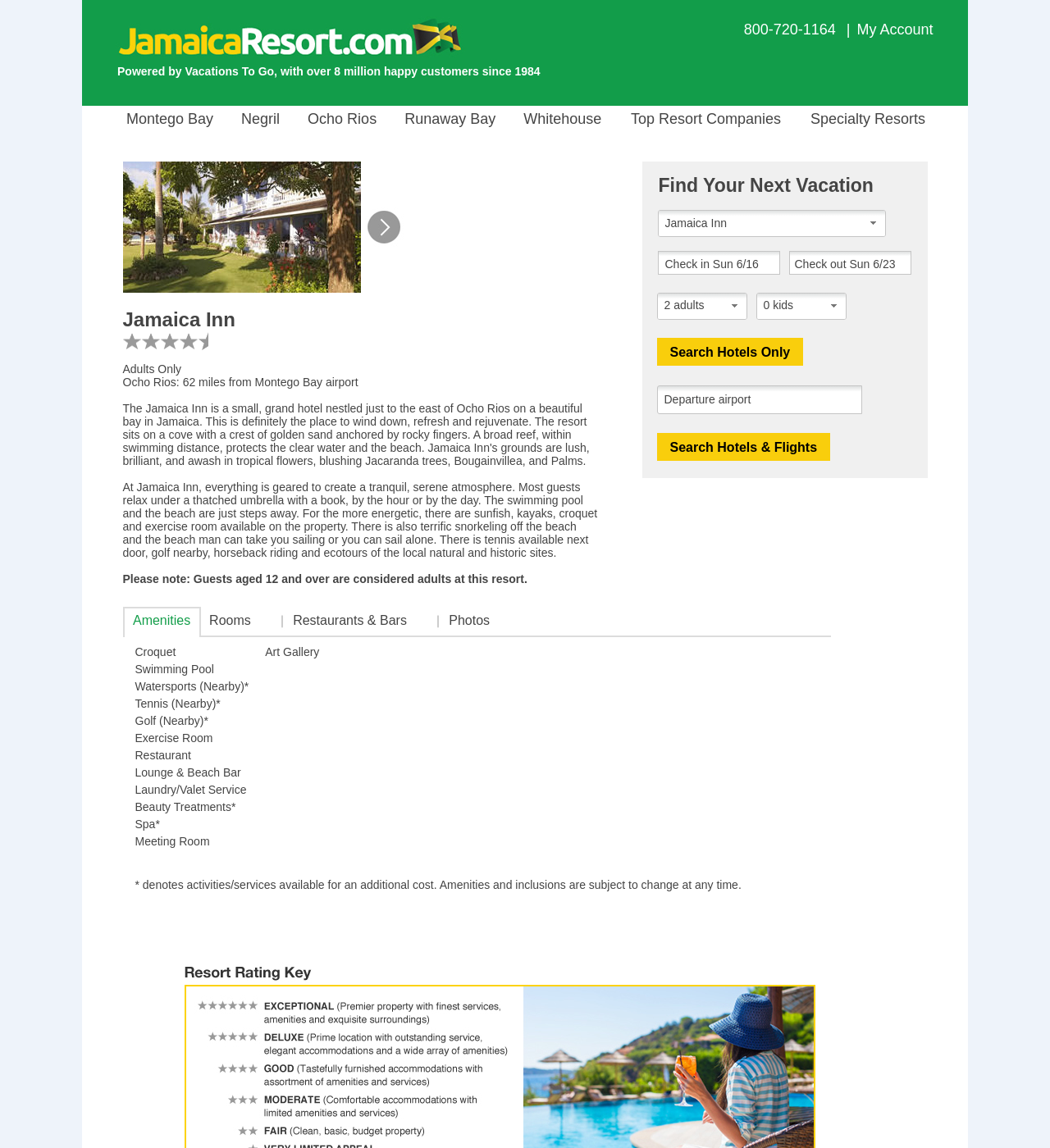Provide the bounding box coordinates of the area you need to click to execute the following instruction: "Search for hotels and flights".

[0.625, 0.377, 0.791, 0.401]